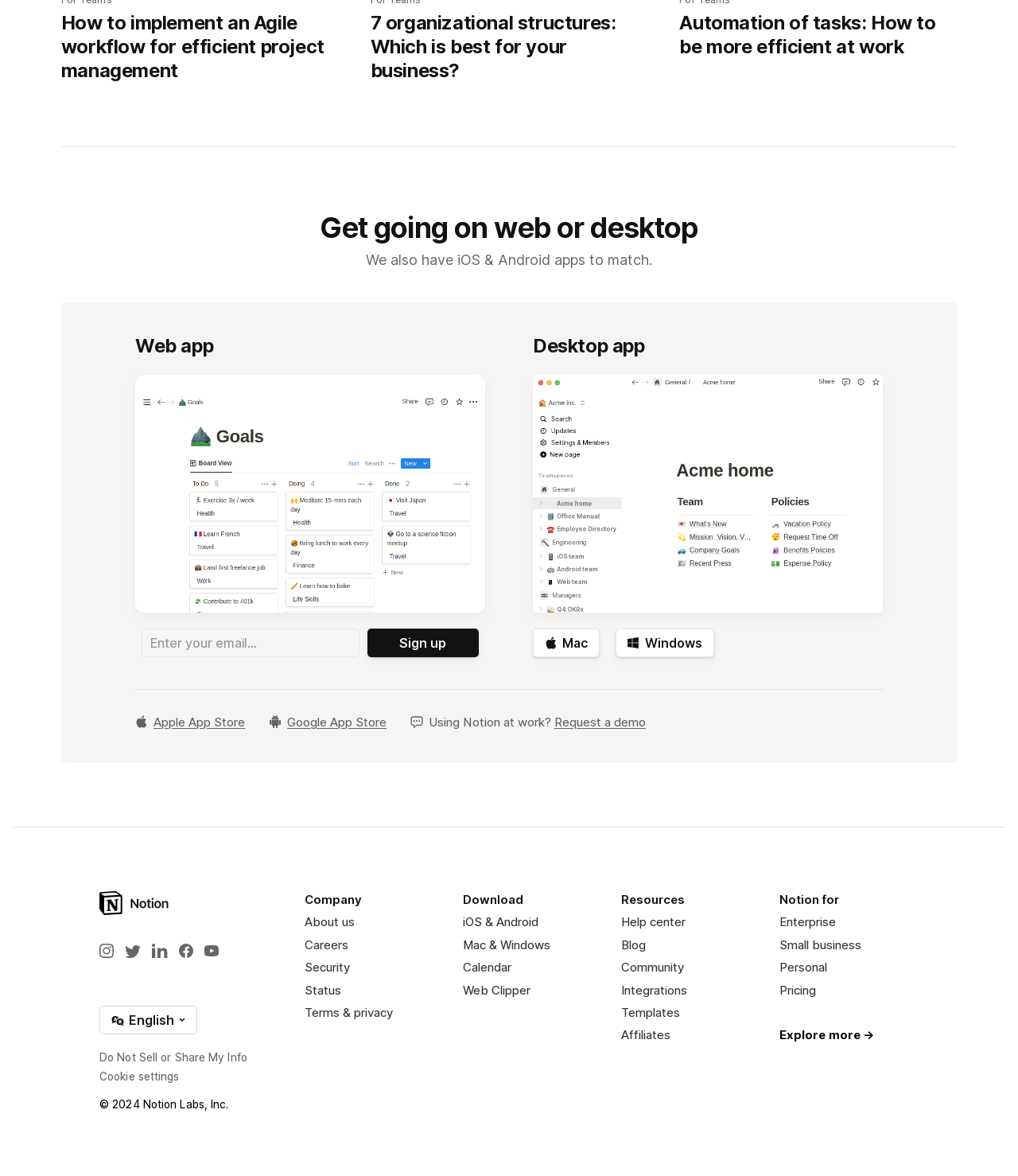Identify the bounding box coordinates of the region that should be clicked to execute the following instruction: "Download the desktop app for Windows".

[0.605, 0.535, 0.702, 0.559]